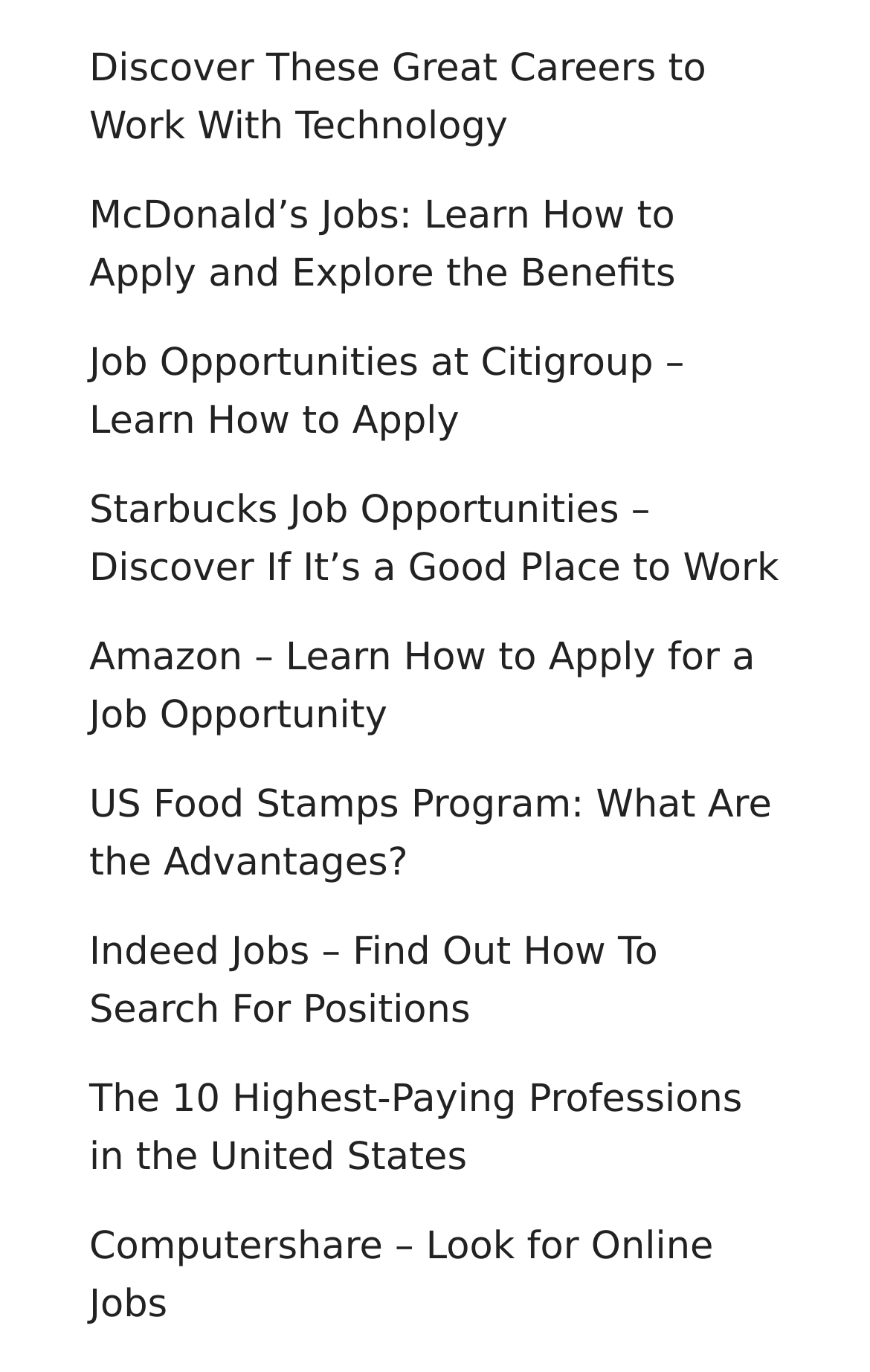What is the topic of the last link on the page?
Ensure your answer is thorough and detailed.

I looked at the last link on the page, which is 'Computershare – Look for Online Jobs'. The topic of this link is online jobs.